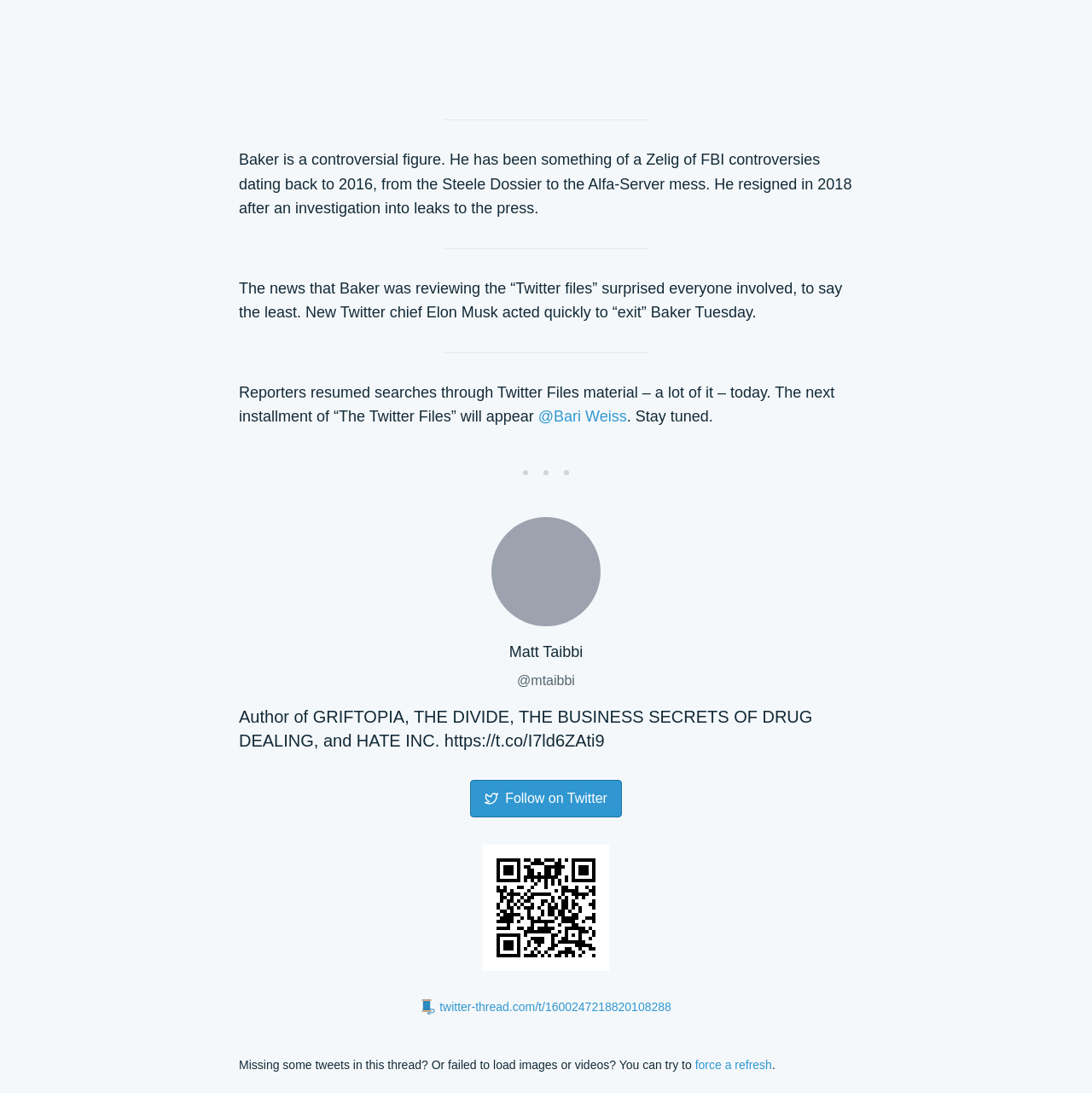Based on the visual content of the image, answer the question thoroughly: Who is the author of GRIFTOPIA?

The author of GRIFTOPIA is mentioned in the text as Matt Taibbi, which is also the name of the link and the heading above the text.